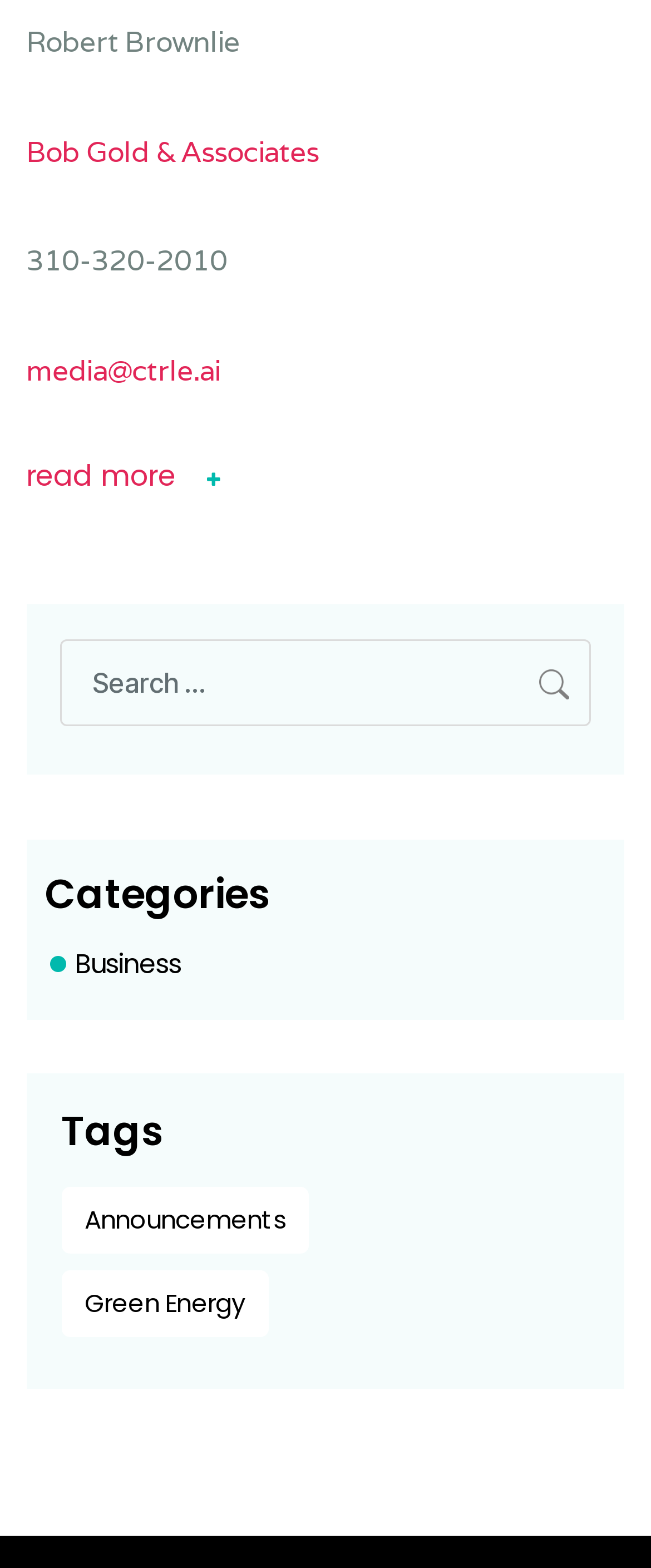Identify the bounding box of the UI element that matches this description: "BACK TO TOP".

None